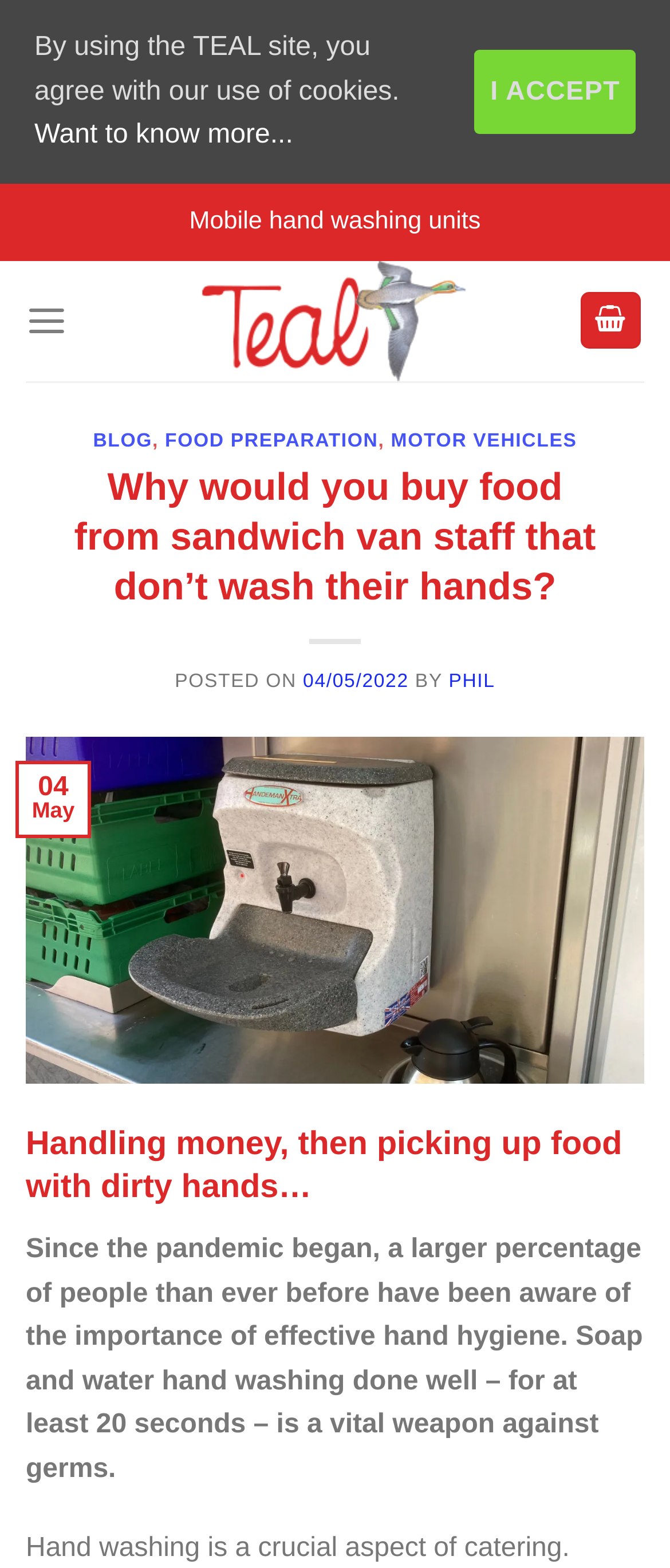Provide your answer in one word or a succinct phrase for the question: 
How many categories are listed in the header?

3